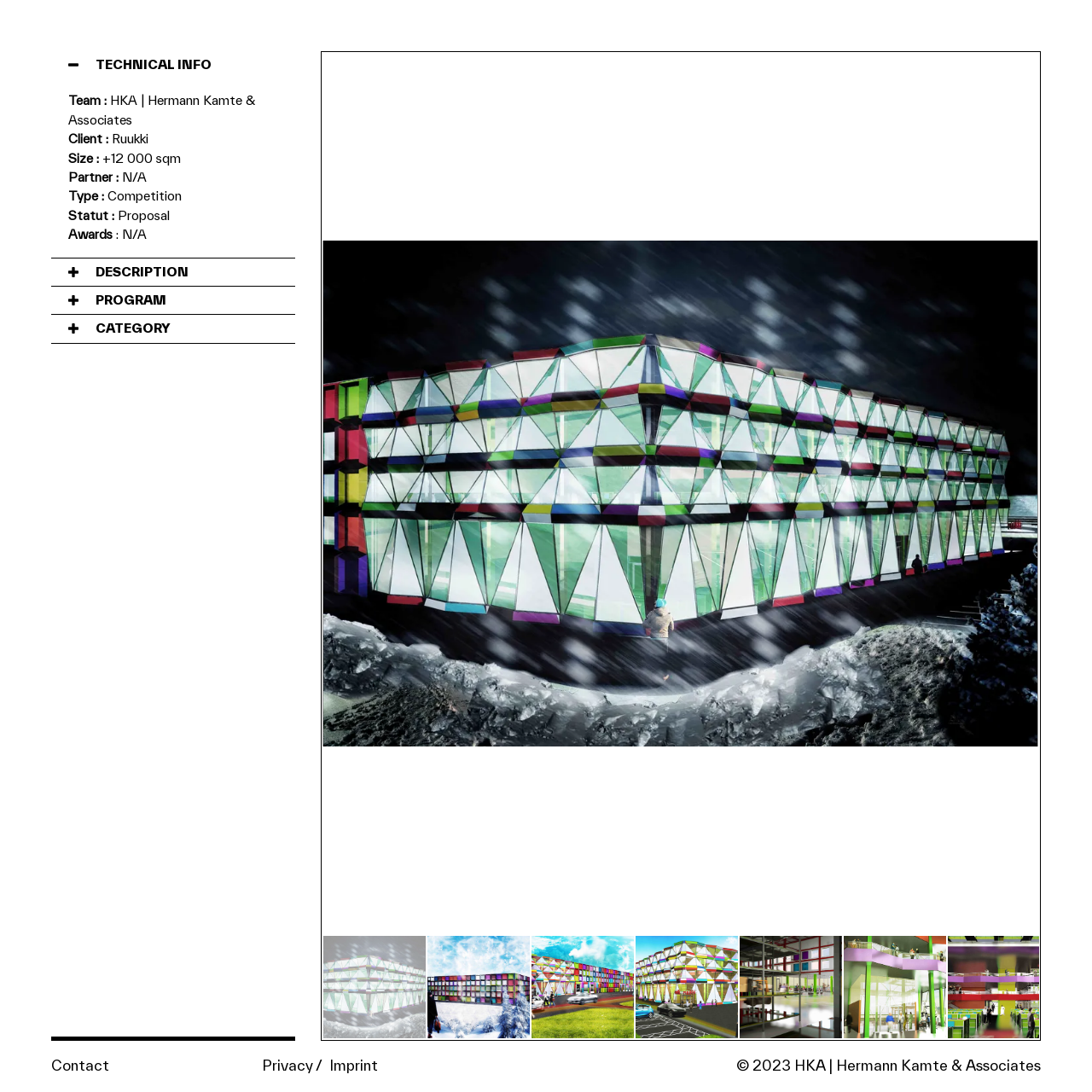What is the copyright year? Please answer the question using a single word or phrase based on the image.

2023